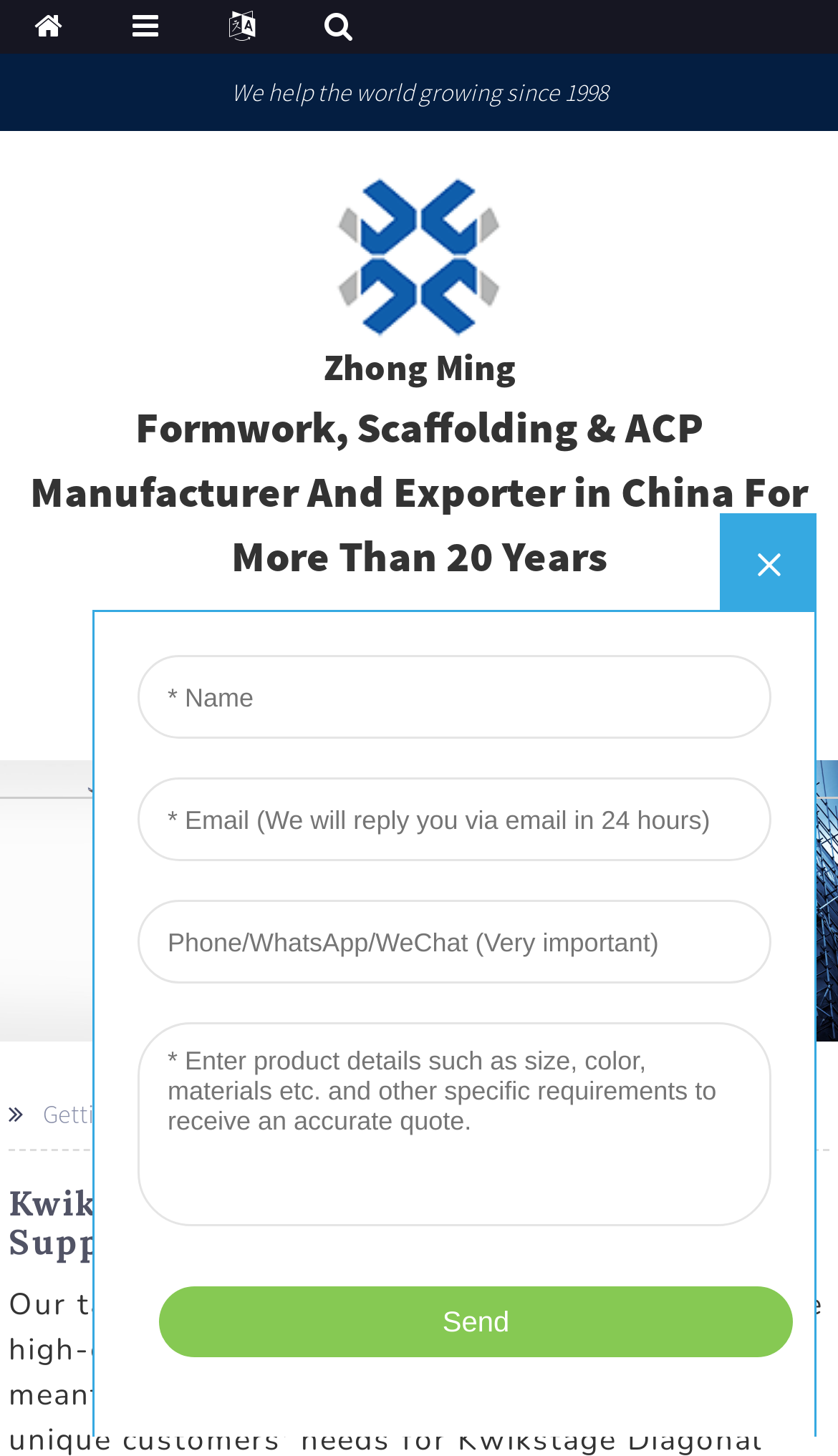Produce an elaborate caption capturing the essence of the webpage.

The webpage is about Kwikstage Diagonal Brace manufacturers, factory, and suppliers from China. At the top, there is a logo of the company "JIXIANG_LOGO" with the company name "Zhong Ming" written next to it. Below the logo, there is a brief introduction to the company, stating that they have been helping the world grow since 1998. 

On the top-right side, there is a figure that spans almost the entire width of the page. Below this figure, there is a description of the company, stating that they are a formwork, scaffolding, and ACP manufacturer and exporter in China for more than 20 years.

On the middle-right side, there are three links: an email address, a phone number, and another phone number. On the top-left corner, there is a small icon. Below this icon, there is a wide image that spans the entire width of the page.

In the lower section of the page, there are three headings: "Getting started", "Kwikstage Diagonal Brace", and "Kwikstage Diagonal Brace - Factory, Suppliers, Manufacturers From China". The last heading is the most prominent one, indicating that the webpage is about Kwikstage Diagonal Brace products.